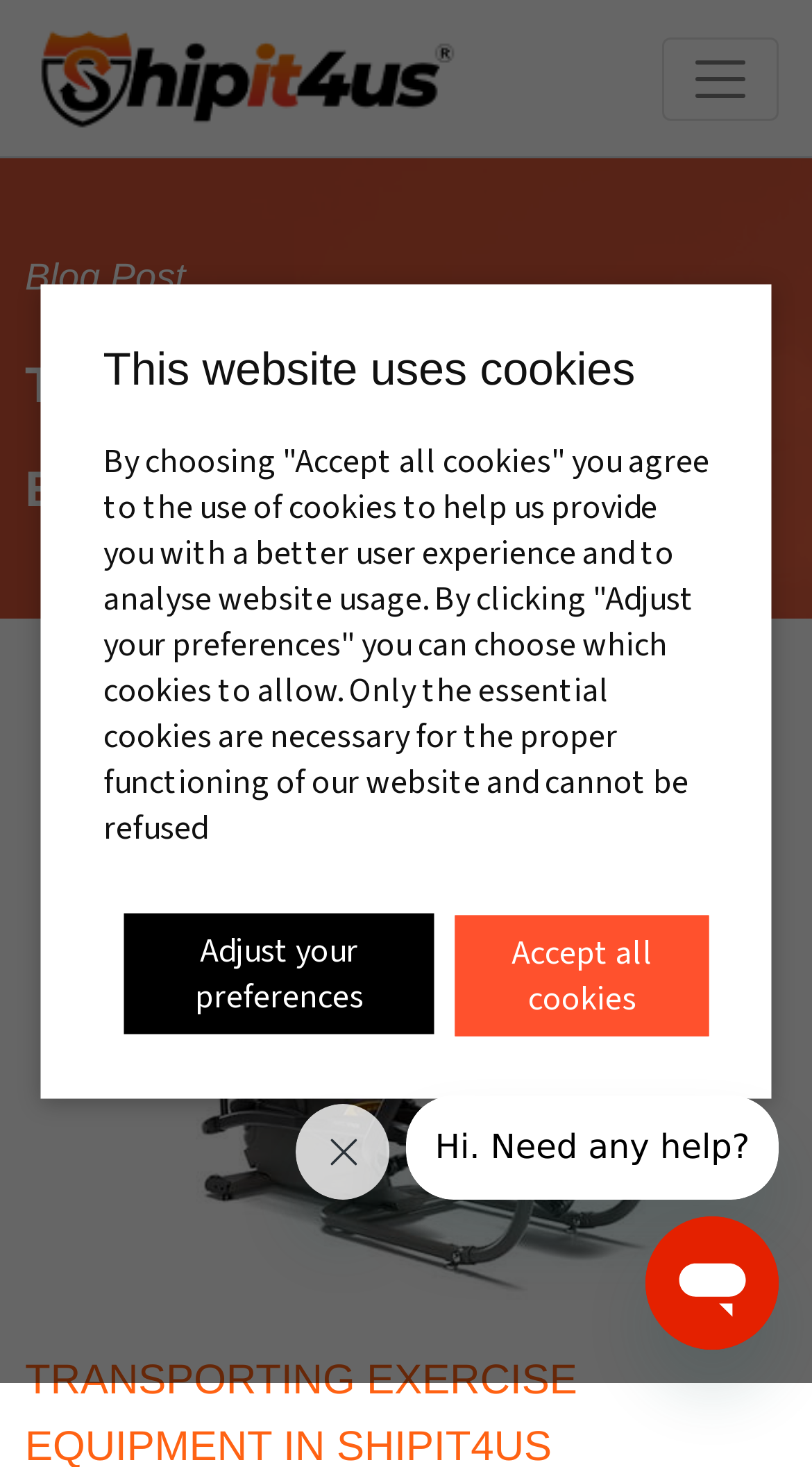Explain the webpage's layout and main content in detail.

The webpage is about Shipit4us, a transport marketplace that offers hassle-free shipping services. At the top of the page, there is a dialog box that informs users about the website's use of cookies. This dialog box is centered and takes up most of the width of the page. It contains a heading that reads "This website uses cookies" and a paragraph of text that explains how the website uses cookies to enhance the user experience and analyze website usage. Below the text, there are two buttons: "Adjust your preferences" and "Accept all cookies". The "Adjust your preferences" button is located on the left, while the "Accept all cookies" button is on the right.

Below the dialog box, there are three iframes. The first iframe is a "Close message" button, located near the top center of the page. The second iframe is a "Message from company" section, which takes up most of the width of the page and is located near the bottom center. The third iframe is a "Button to launch messaging window" located at the bottom right corner of the page.

The overall structure of the webpage is simple, with a prominent dialog box at the top and three iframes below it. The content of the webpage is focused on informing users about the website's use of cookies and providing options to adjust their preferences.